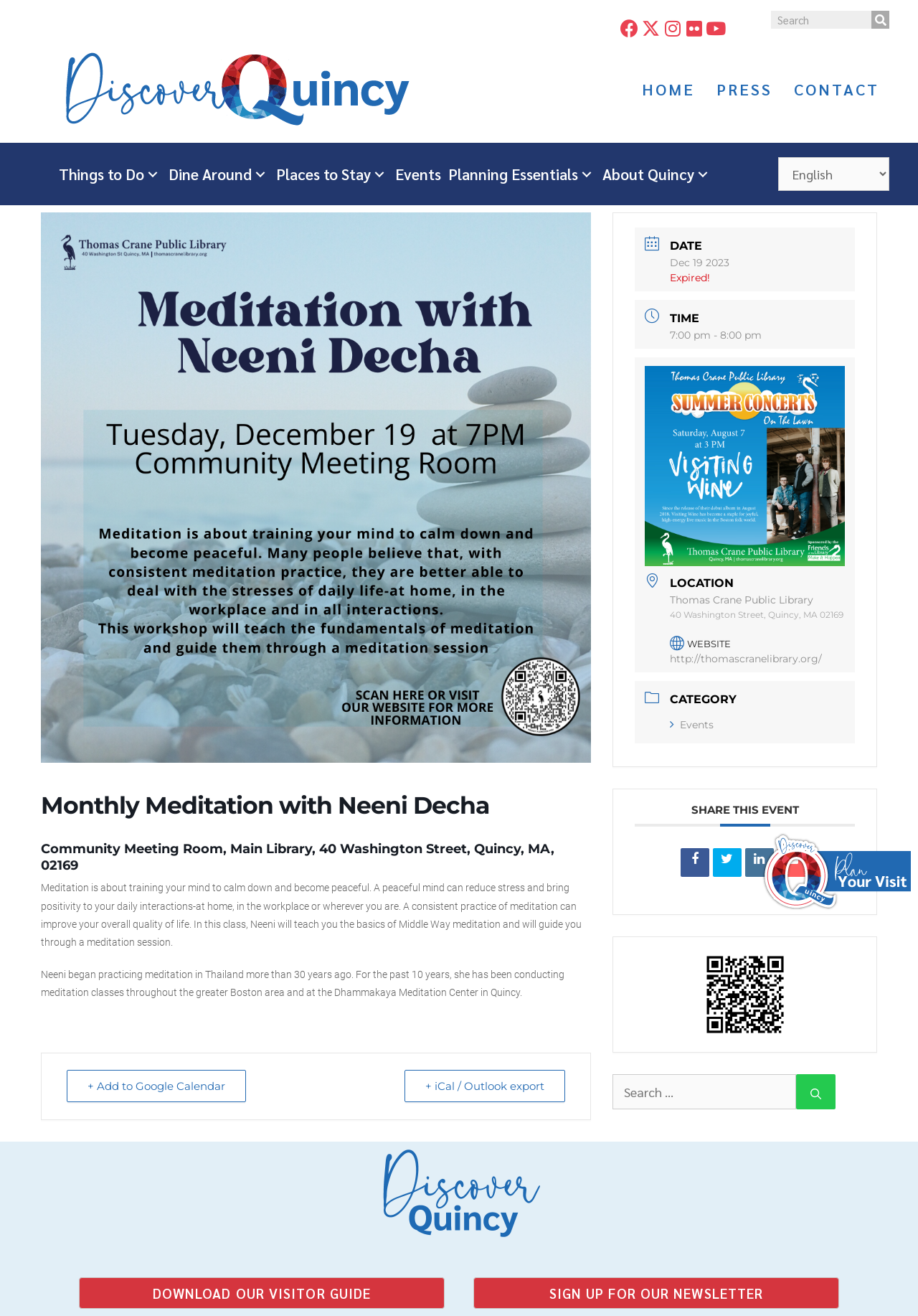What is the topic of the meditation class?
Based on the image, answer the question with a single word or brief phrase.

Middle Way meditation